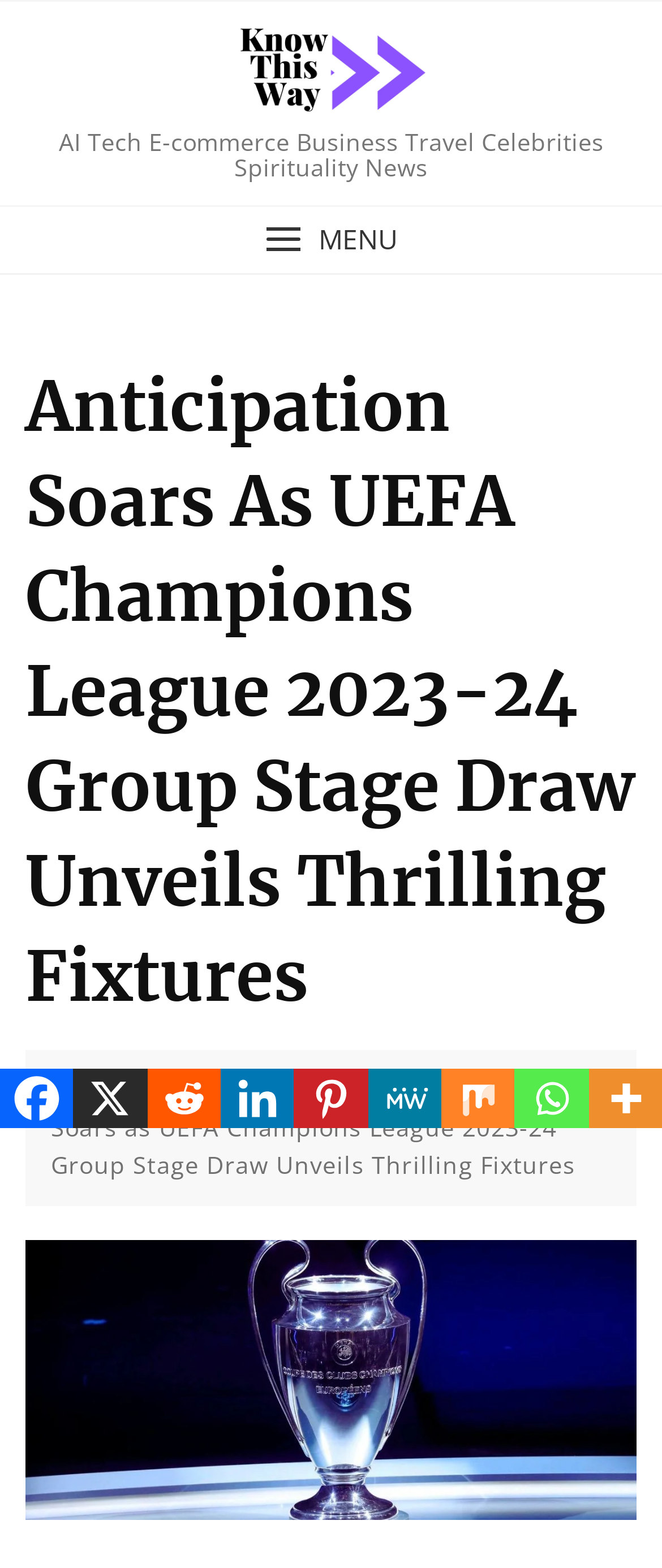Please find and generate the text of the main header of the webpage.

Anticipation Soars As UEFA Champions League 2023-24 Group Stage Draw Unveils Thrilling Fixtures